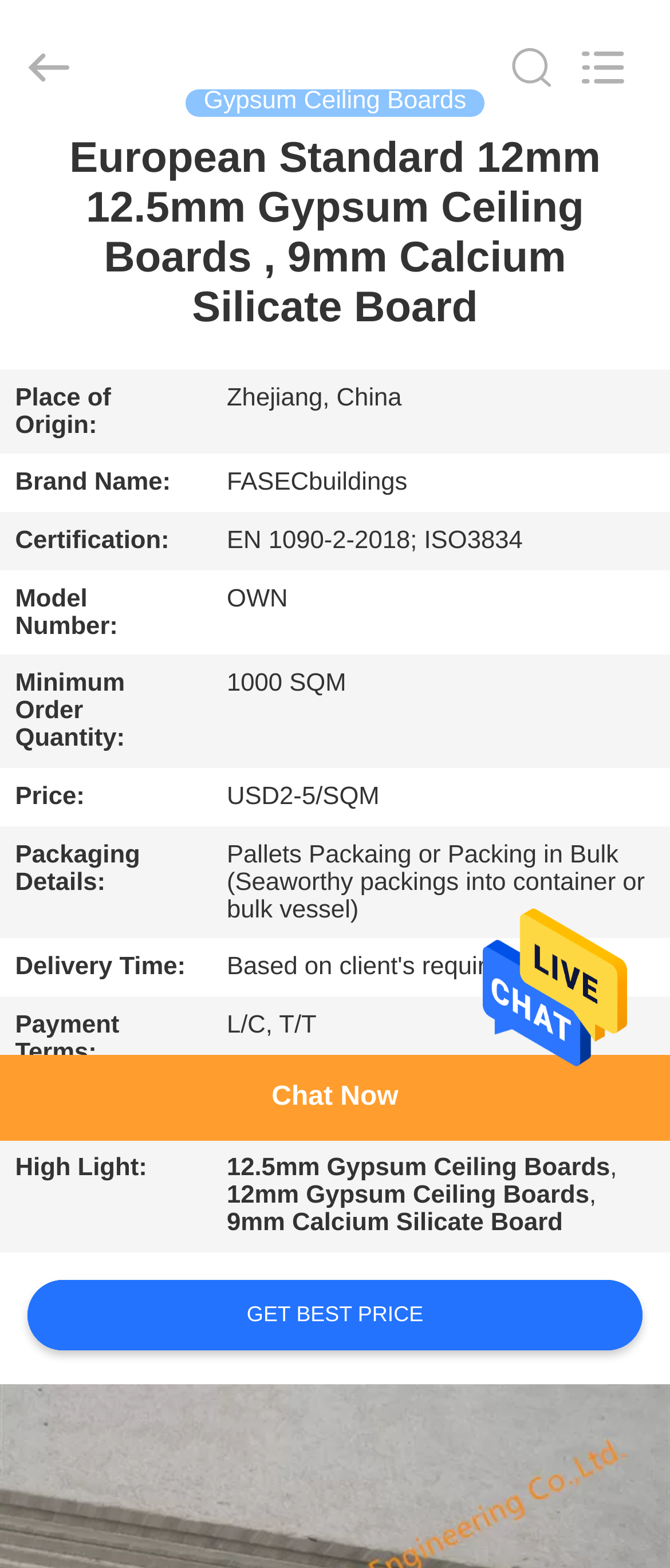Find the bounding box coordinates for the UI element that matches this description: "Factory Tour".

[0.0, 0.298, 0.3, 0.36]